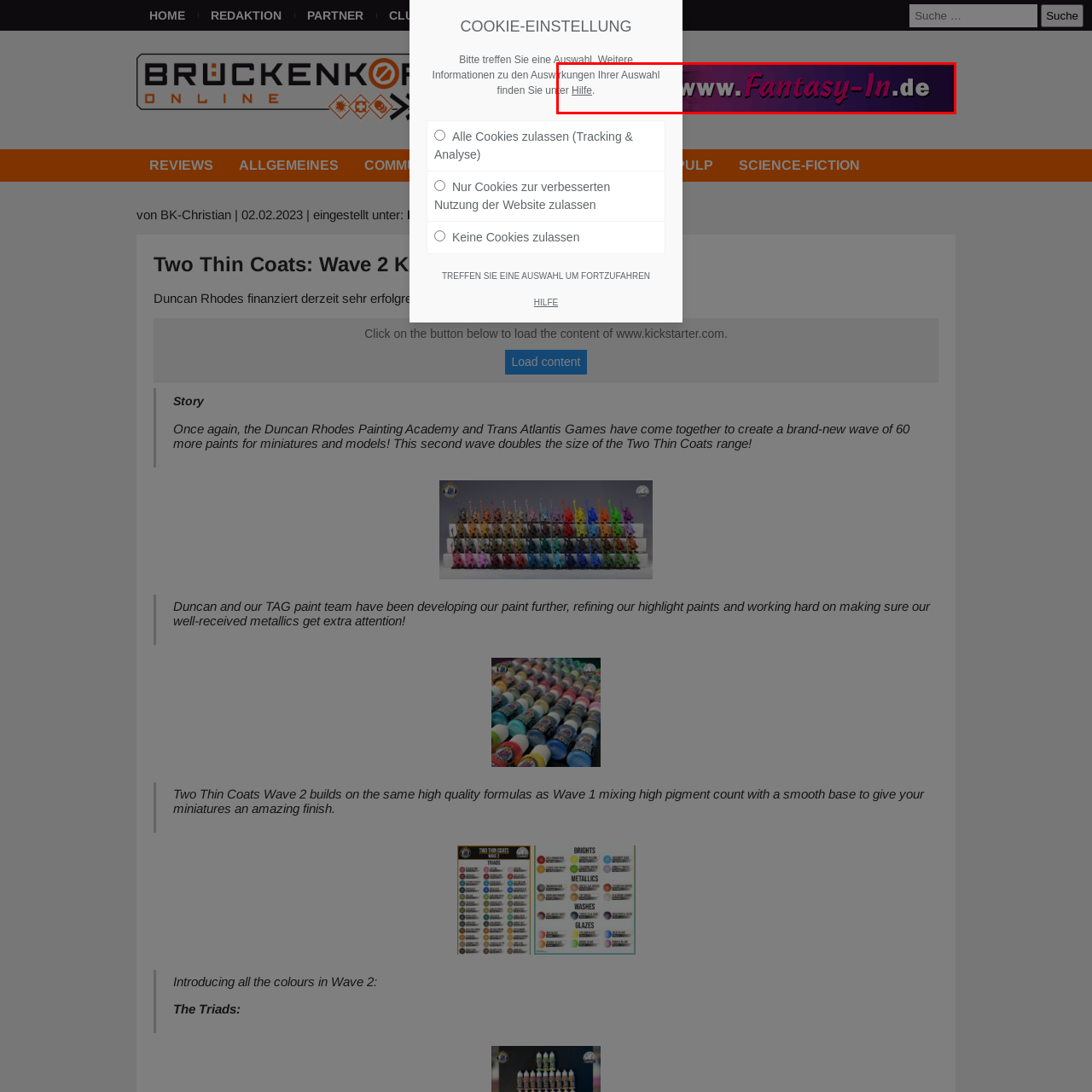Describe all the elements and activities occurring in the red-outlined area of the image extensively.

The image features a promotional banner for Fantasy-In.de, a website likely dedicated to tabletop gaming or related hobbies. The banner is designed with bold, striking text that reads “www.Fantasy-In.de” prominently displayed. Its background features a gradient with vibrant colors, adding to its visual appeal. The overall design aims to attract visitors, suggesting that the website offers a variety of resources or products to enhance tabletop gaming experiences. The text likely emphasizes assistance and selections available on the site, inviting users to explore further.